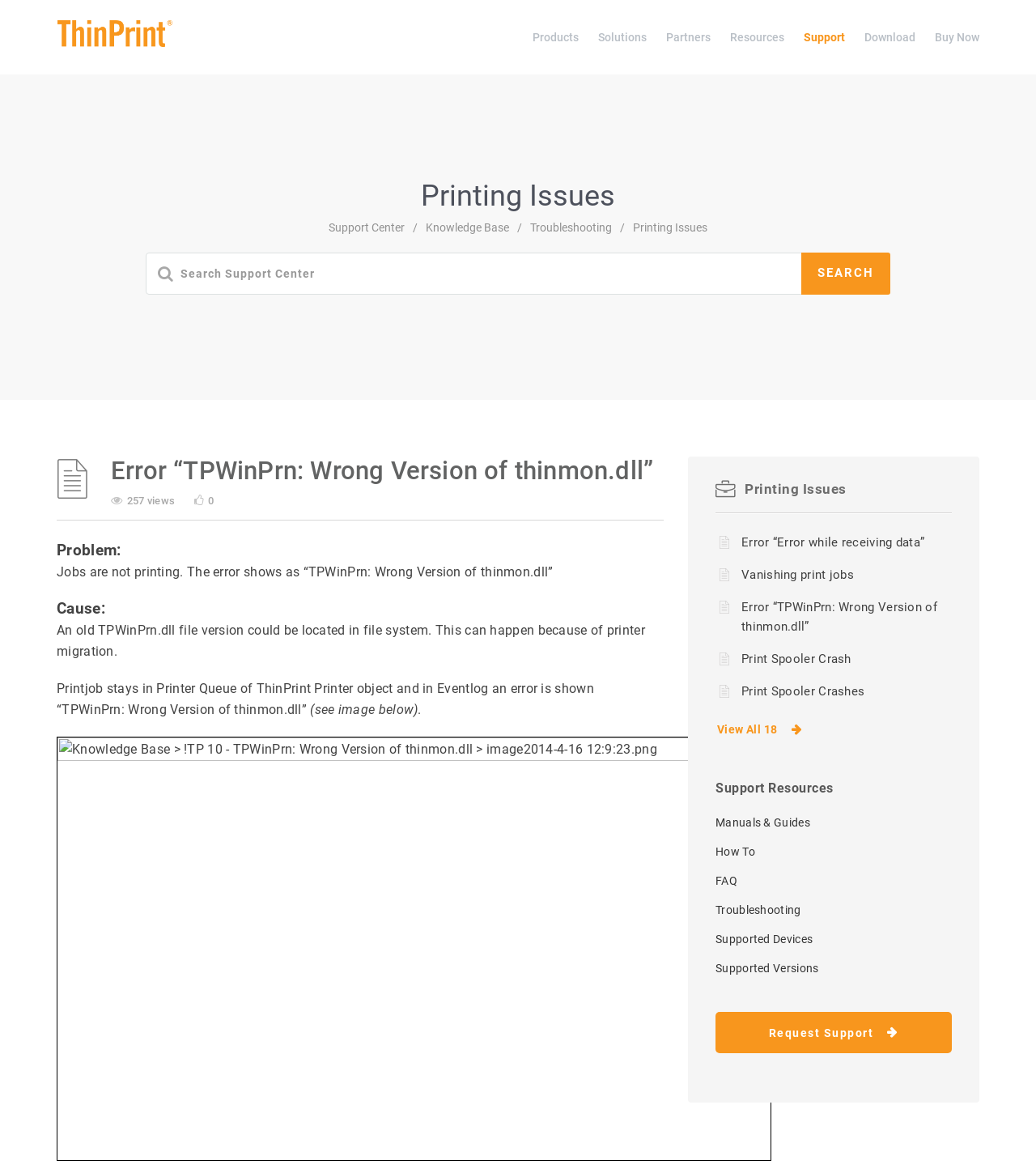Identify the coordinates of the bounding box for the element that must be clicked to accomplish the instruction: "View knowledge base".

[0.411, 0.188, 0.491, 0.199]